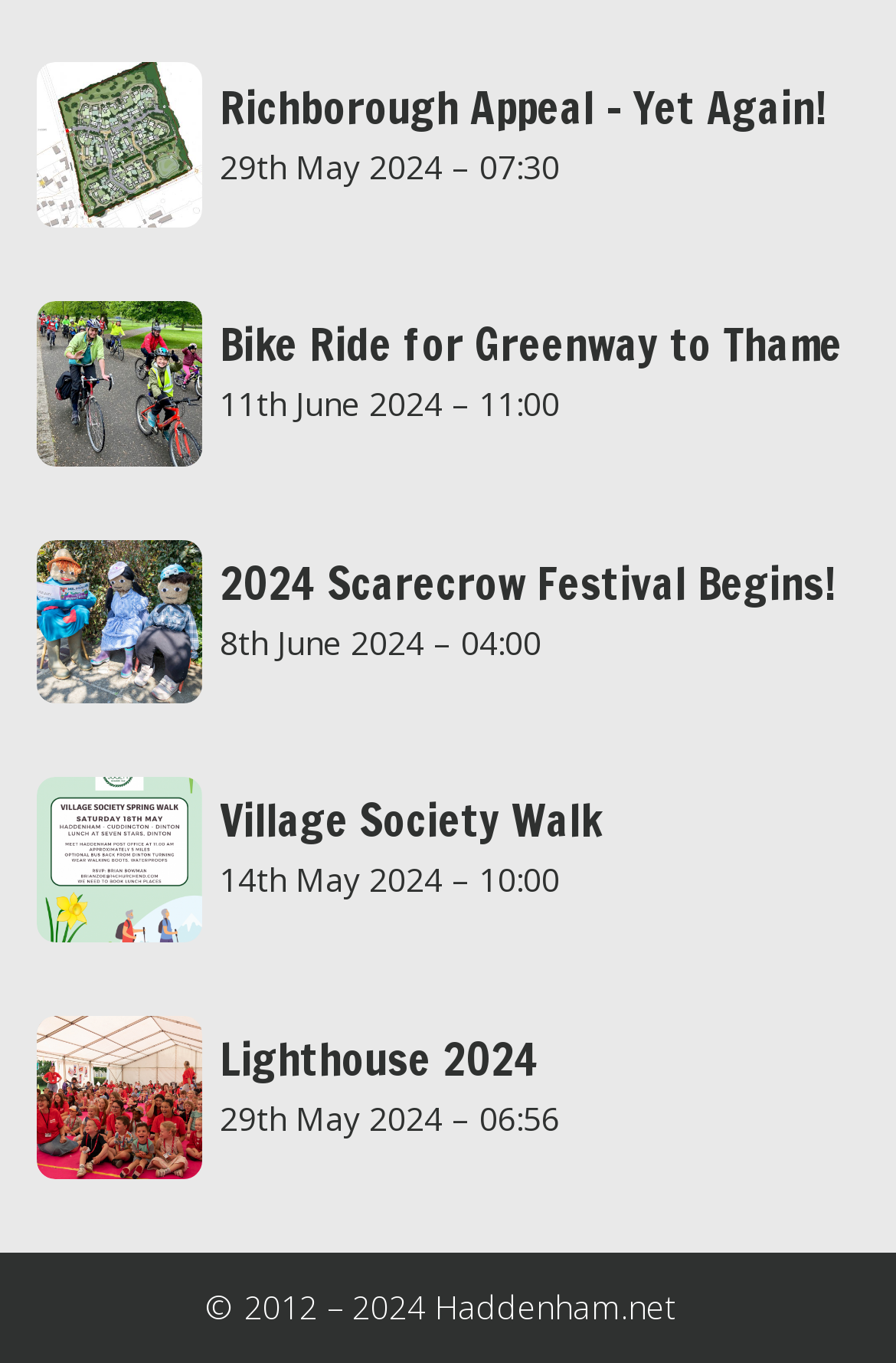What is the copyright year range of this website?
Please use the image to provide an in-depth answer to the question.

I found the answer by looking at the StaticText element with ID 113, which contains the text '© 2012 – 2024 Haddenham.net'. This text mentions the copyright year range of the website.